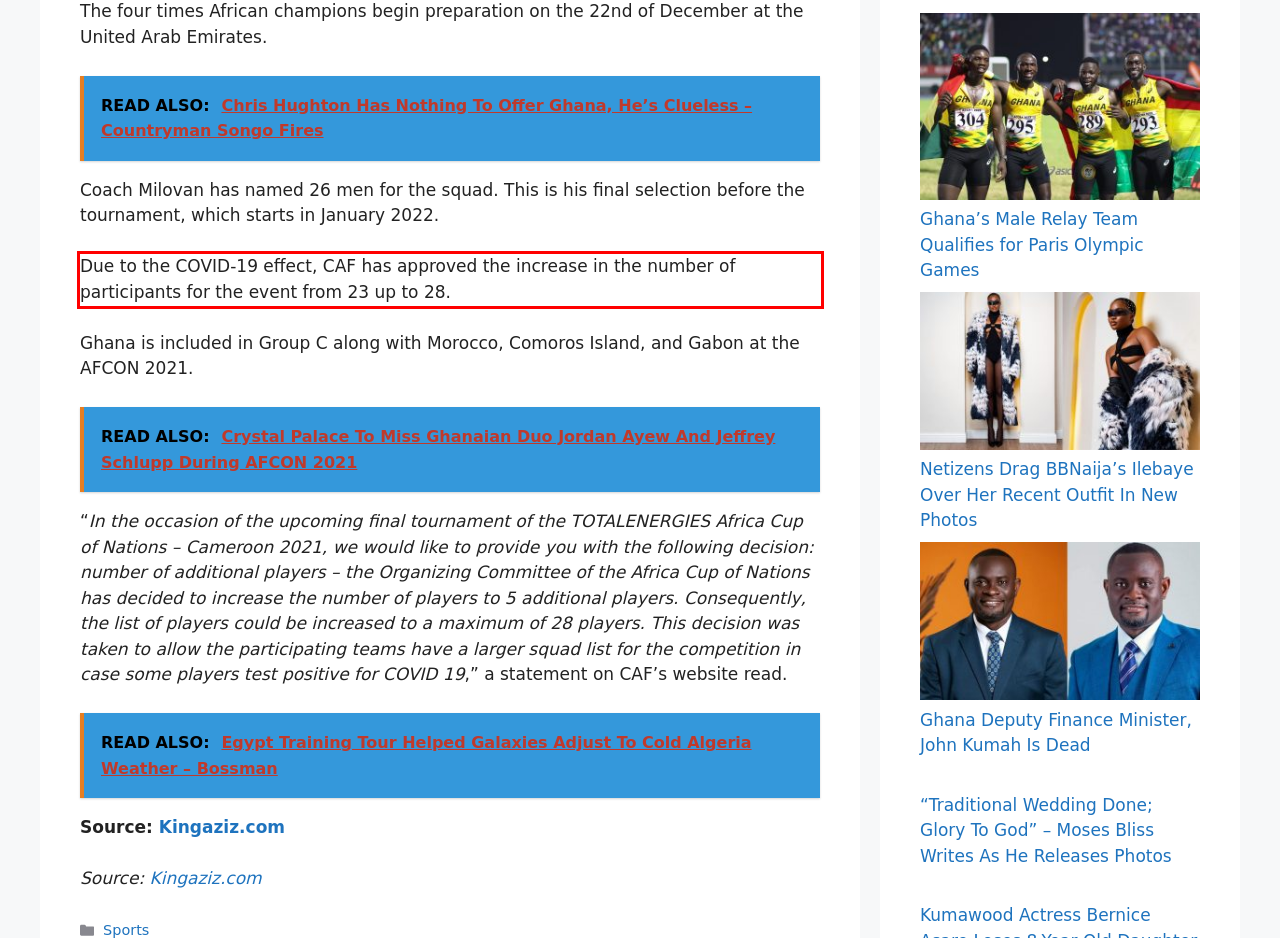Please examine the webpage screenshot containing a red bounding box and use OCR to recognize and output the text inside the red bounding box.

Due to the COVID-19 effect, CAF has approved the increase in the number of participants for the event from 23 up to 28.